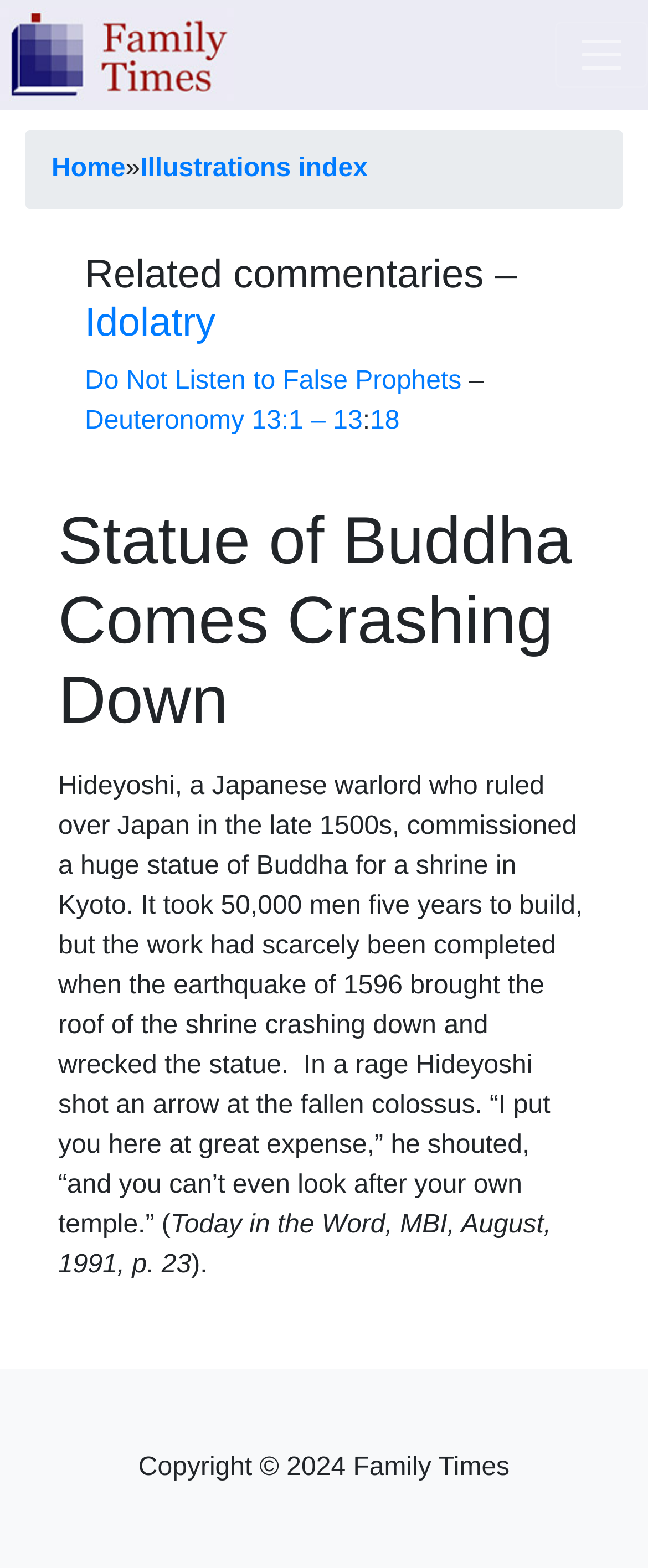Provide a thorough description of the webpage you see.

The webpage is about a sermon illustration titled "Statue of Buddha Comes Crashing Down". At the top left, there is a link to "Family Times" accompanied by an image with the same name. To the right of this image, there is a button to toggle navigation. Below these elements, there are several links, including "Home", "Illustrations index", and others, which are aligned horizontally.

The main content of the page is divided into two sections. The first section has a heading "Related commentaries – Idolatry" and contains several links to related commentaries, such as "Idolatry", "Do Not Listen to False Prophets", and "Deuteronomy 13:1 – 13". The second section has a heading "Statue of Buddha Comes Crashing Down" and contains a long paragraph of text describing a story about a Japanese warlord named Hideyoshi and a statue of Buddha. Below this paragraph, there is a citation "Today in the Word, MBI, August, 1991, p. 23" and a closing parenthesis.

At the bottom of the page, there is a copyright notice "Copyright © 2024 Family Times".